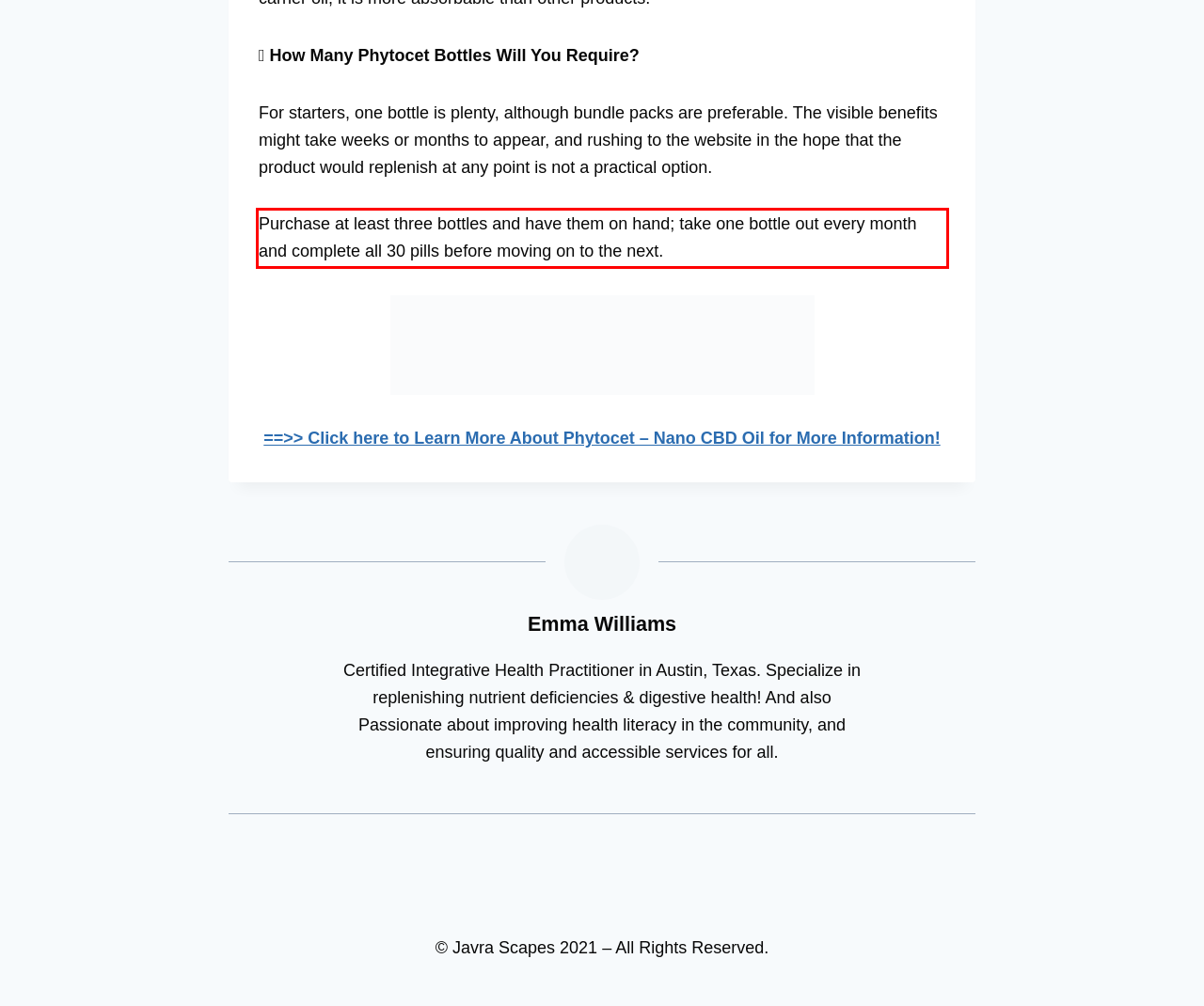From the provided screenshot, extract the text content that is enclosed within the red bounding box.

Purchase at least three bottles and have them on hand; take one bottle out every month and complete all 30 pills before moving on to the next.